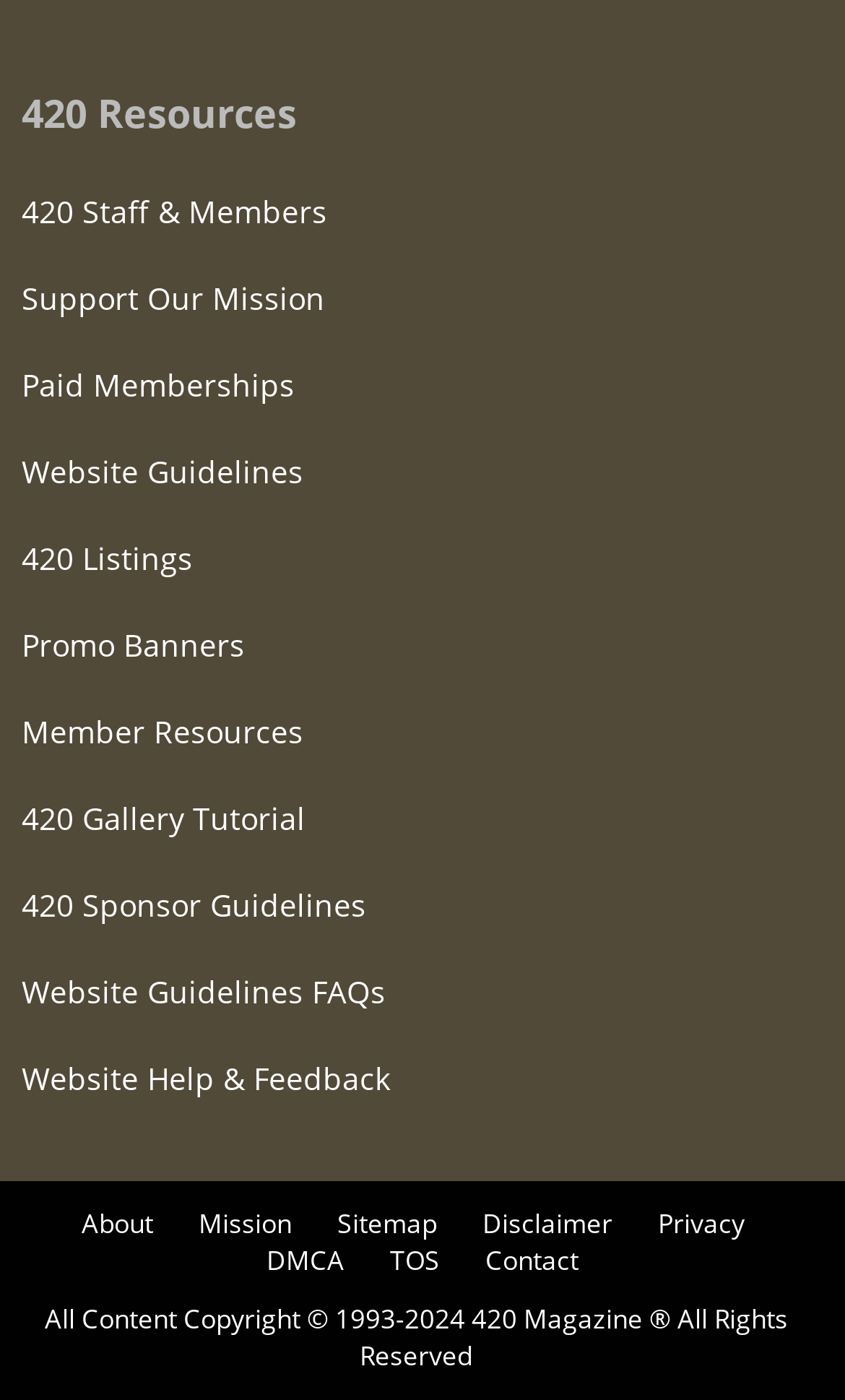Pinpoint the bounding box coordinates of the area that should be clicked to complete the following instruction: "View 420 Staff & Members". The coordinates must be given as four float numbers between 0 and 1, i.e., [left, top, right, bottom].

[0.026, 0.124, 0.974, 0.18]